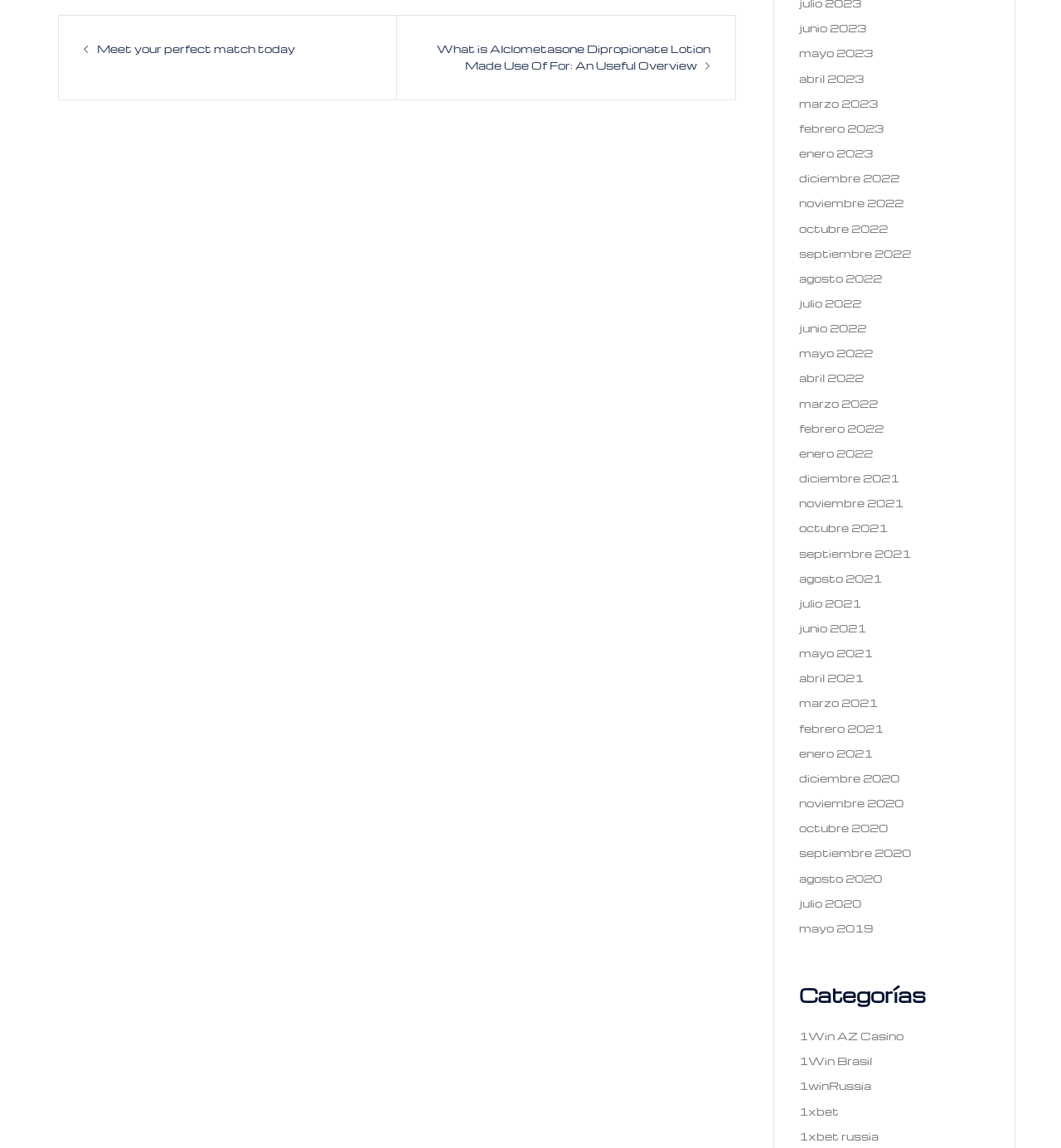What is the purpose of the link 'Meet your perfect match today'?
Answer the question with a single word or phrase derived from the image.

Dating